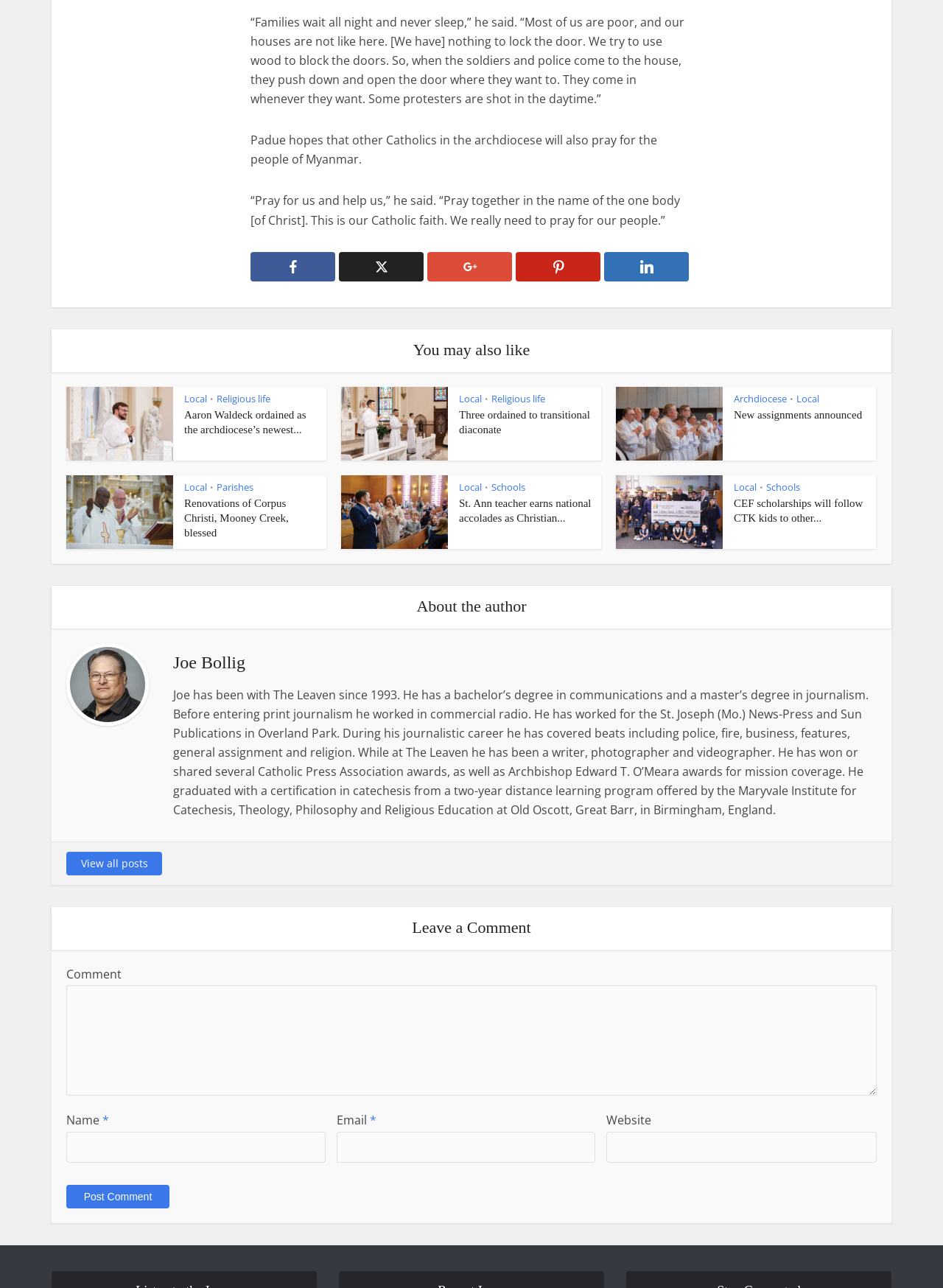Pinpoint the bounding box coordinates of the clickable area necessary to execute the following instruction: "View the author's profile". The coordinates should be given as four float numbers between 0 and 1, namely [left, top, right, bottom].

[0.07, 0.499, 0.158, 0.563]